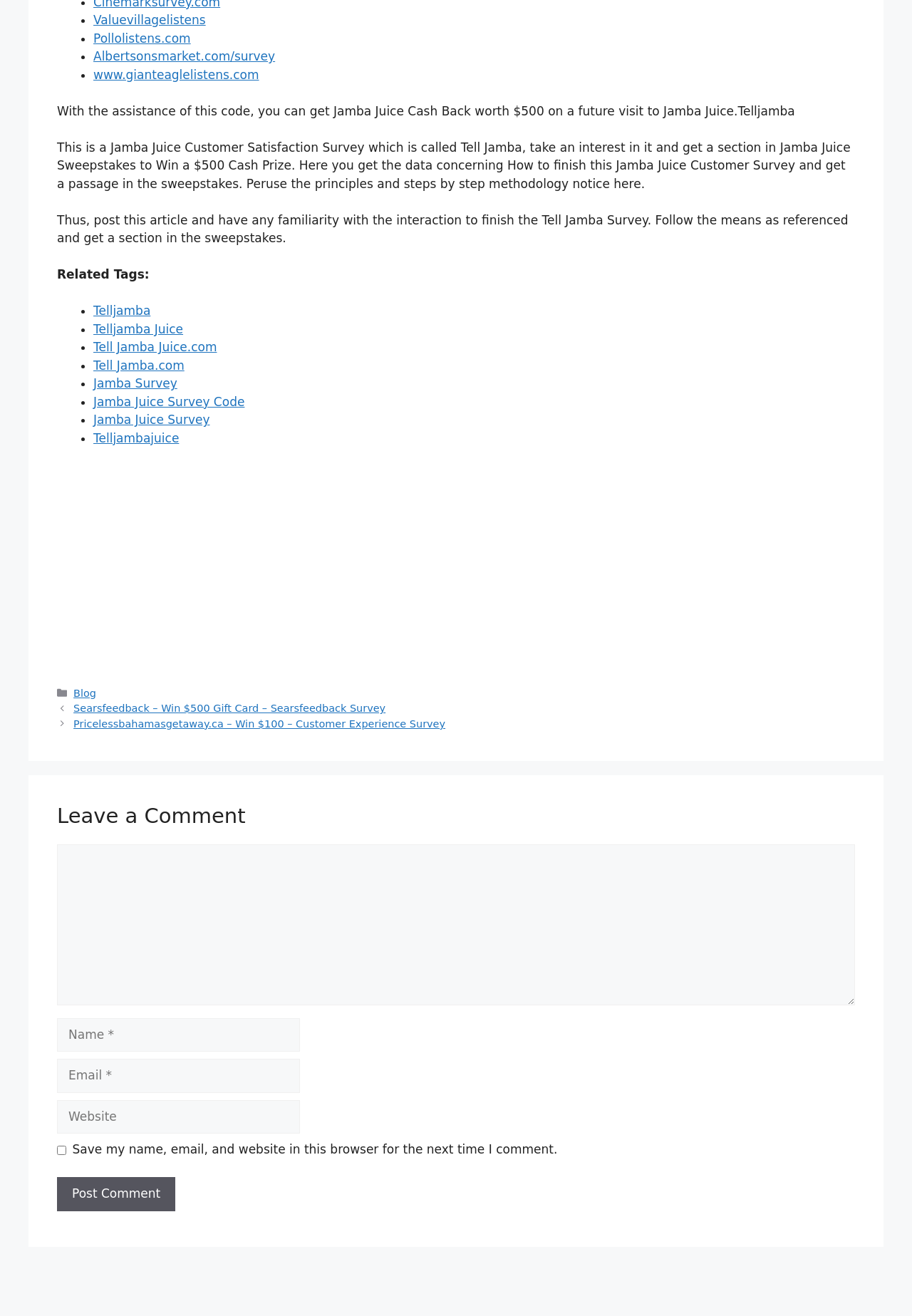Specify the bounding box coordinates of the area to click in order to execute this command: 'Leave a comment'. The coordinates should consist of four float numbers ranging from 0 to 1, and should be formatted as [left, top, right, bottom].

[0.062, 0.611, 0.938, 0.631]